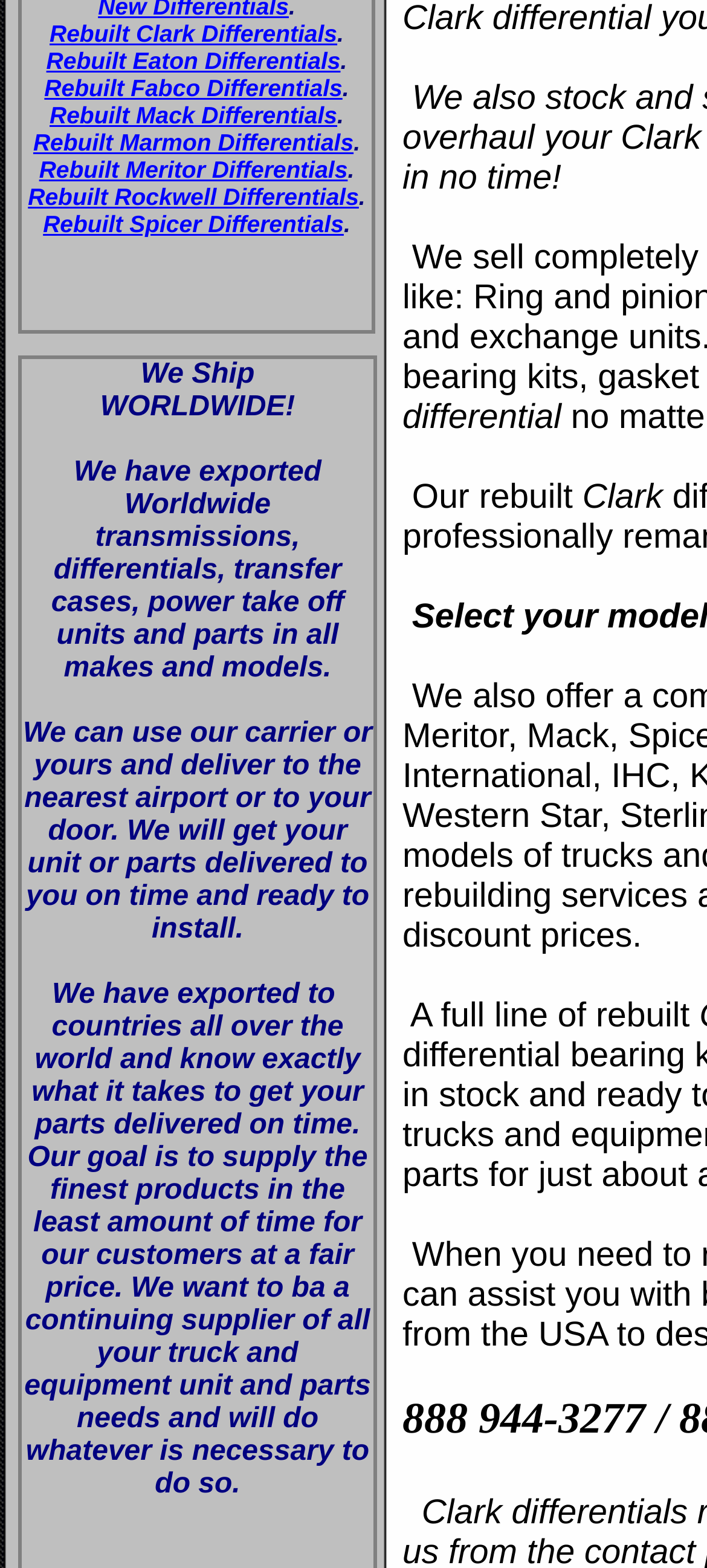Locate the bounding box of the user interface element based on this description: "Rebuilt Eaton Differentials".

[0.065, 0.03, 0.482, 0.047]